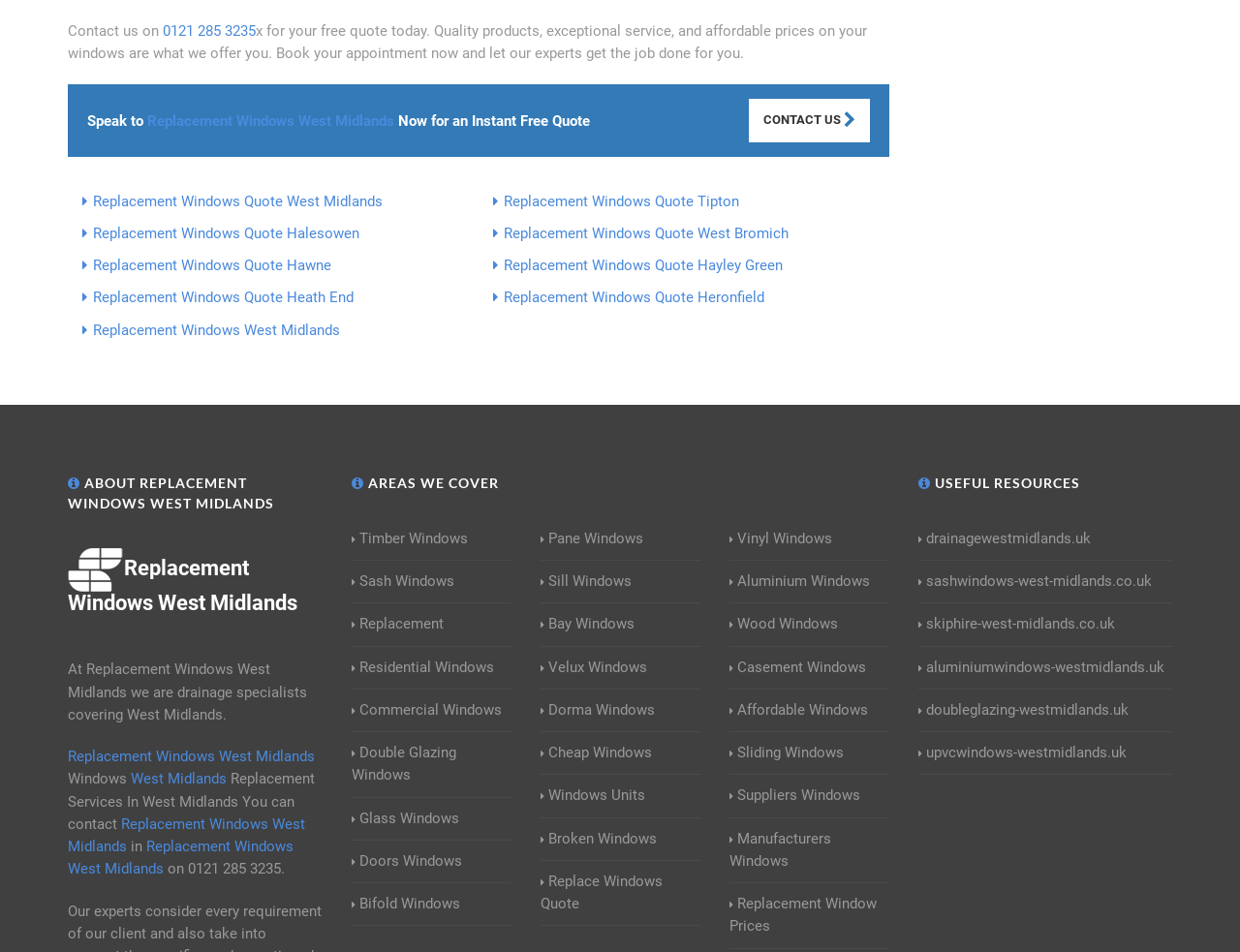What is the purpose of the company?
Please provide a comprehensive answer based on the details in the screenshot.

I found the purpose of the company by looking at the introductory text on the webpage, which says 'At Replacement Windows West Midlands we are drainage specialists covering West Midlands.' and also by looking at the various services and products offered by the company.